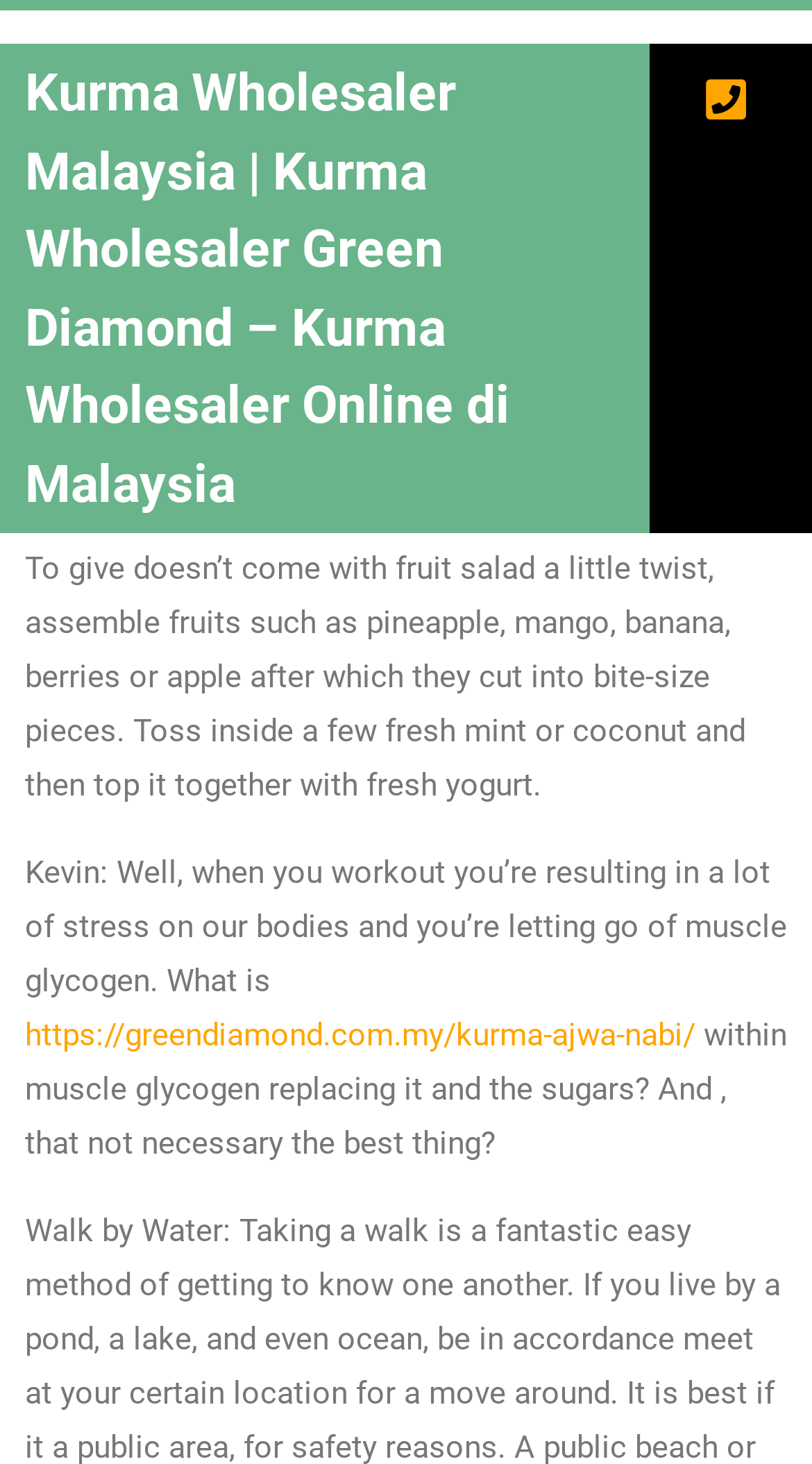Identify the bounding box for the UI element that is described as follows: "Life Style".

None